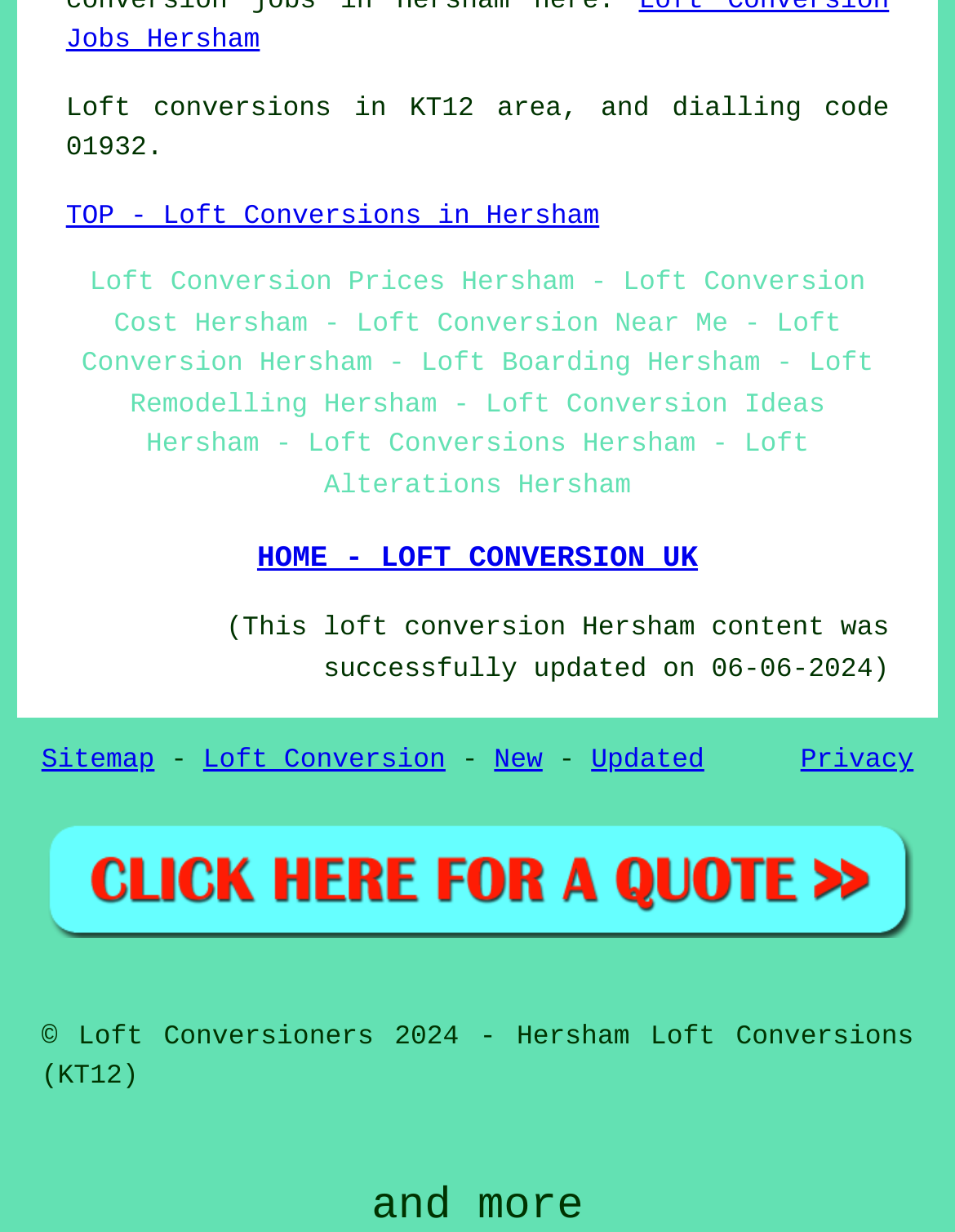What is the area code for Hersham?
Make sure to answer the question with a detailed and comprehensive explanation.

I found the area code by looking at the StaticText element with the content 'Loft conversions in KT12 area, and dialling code 01932.' which is located at the top of the webpage.